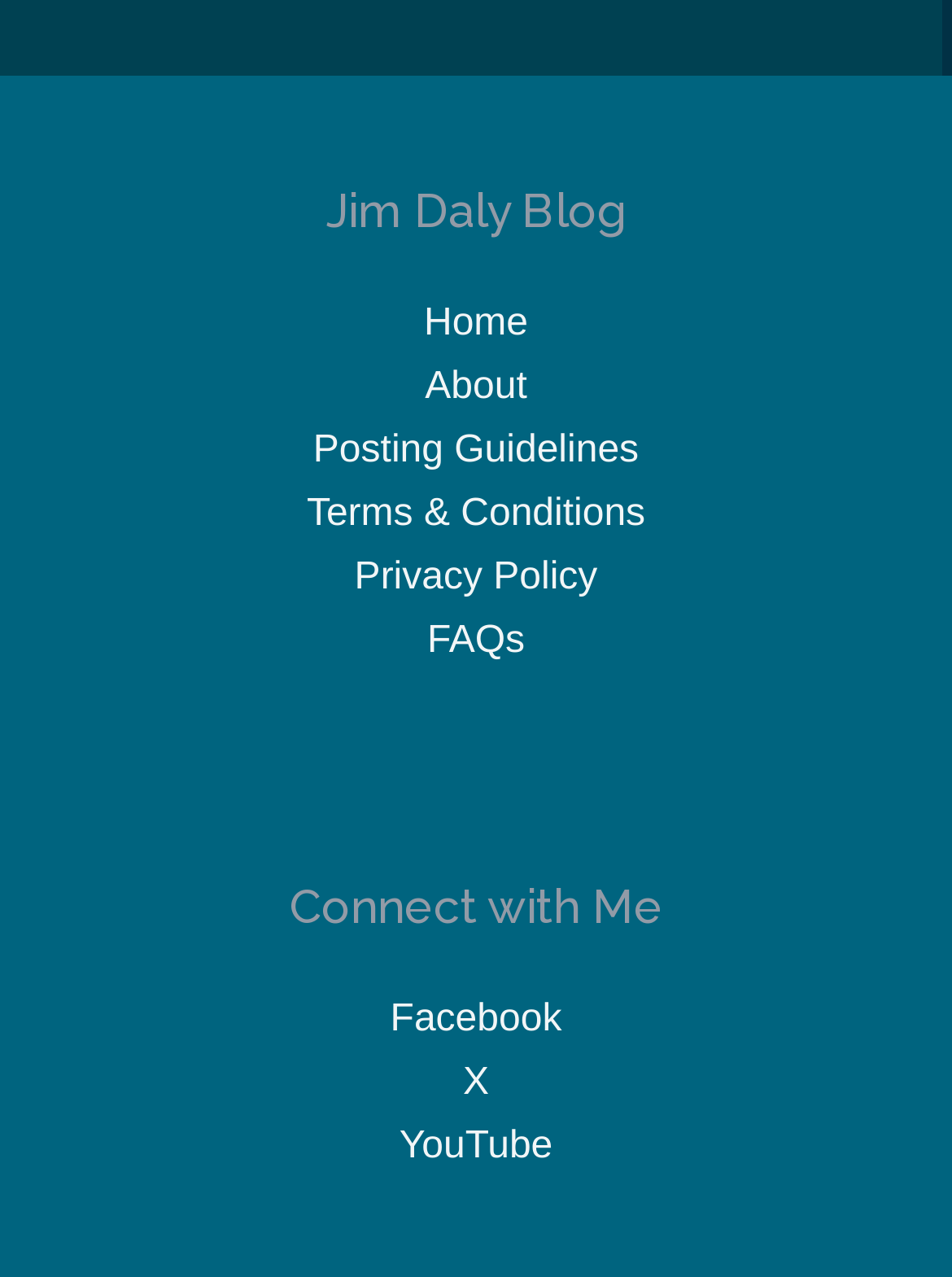Answer the question with a brief word or phrase:
How many social media links are there?

3